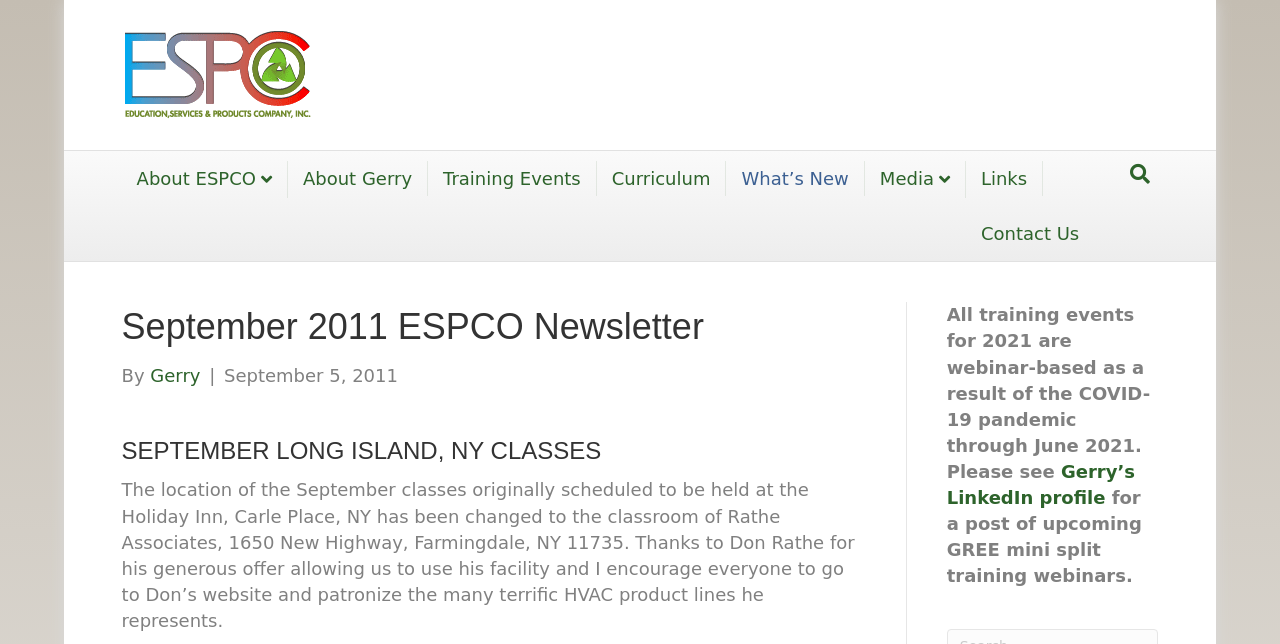From the webpage screenshot, identify the region described by Curriculum. Provide the bounding box coordinates as (top-left x, top-left y, bottom-right x, bottom-right y), with each value being a floating point number between 0 and 1.

[0.466, 0.25, 0.568, 0.305]